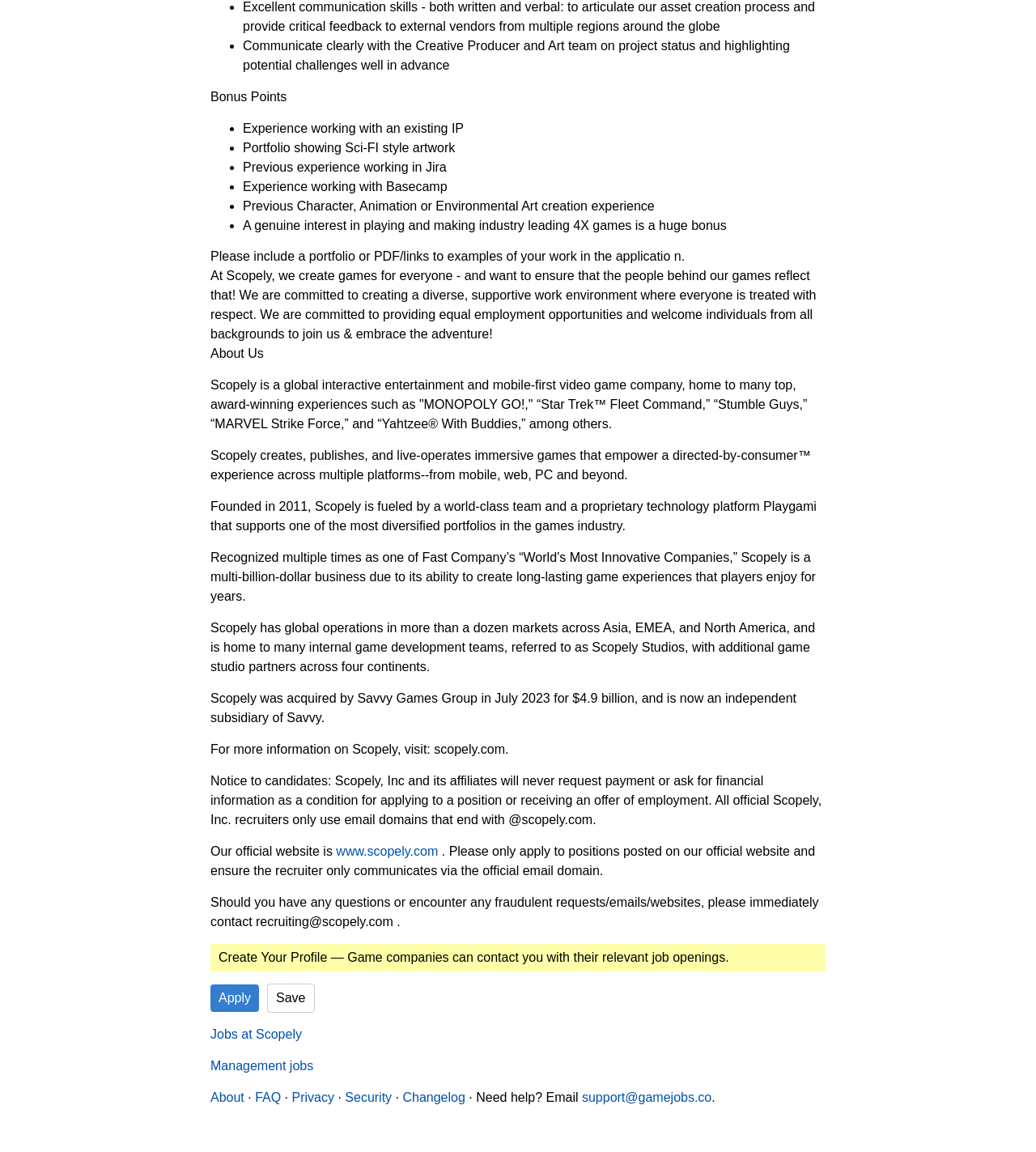Please identify the bounding box coordinates of the element I need to click to follow this instruction: "Visit Scopely's official website".

[0.324, 0.733, 0.423, 0.745]